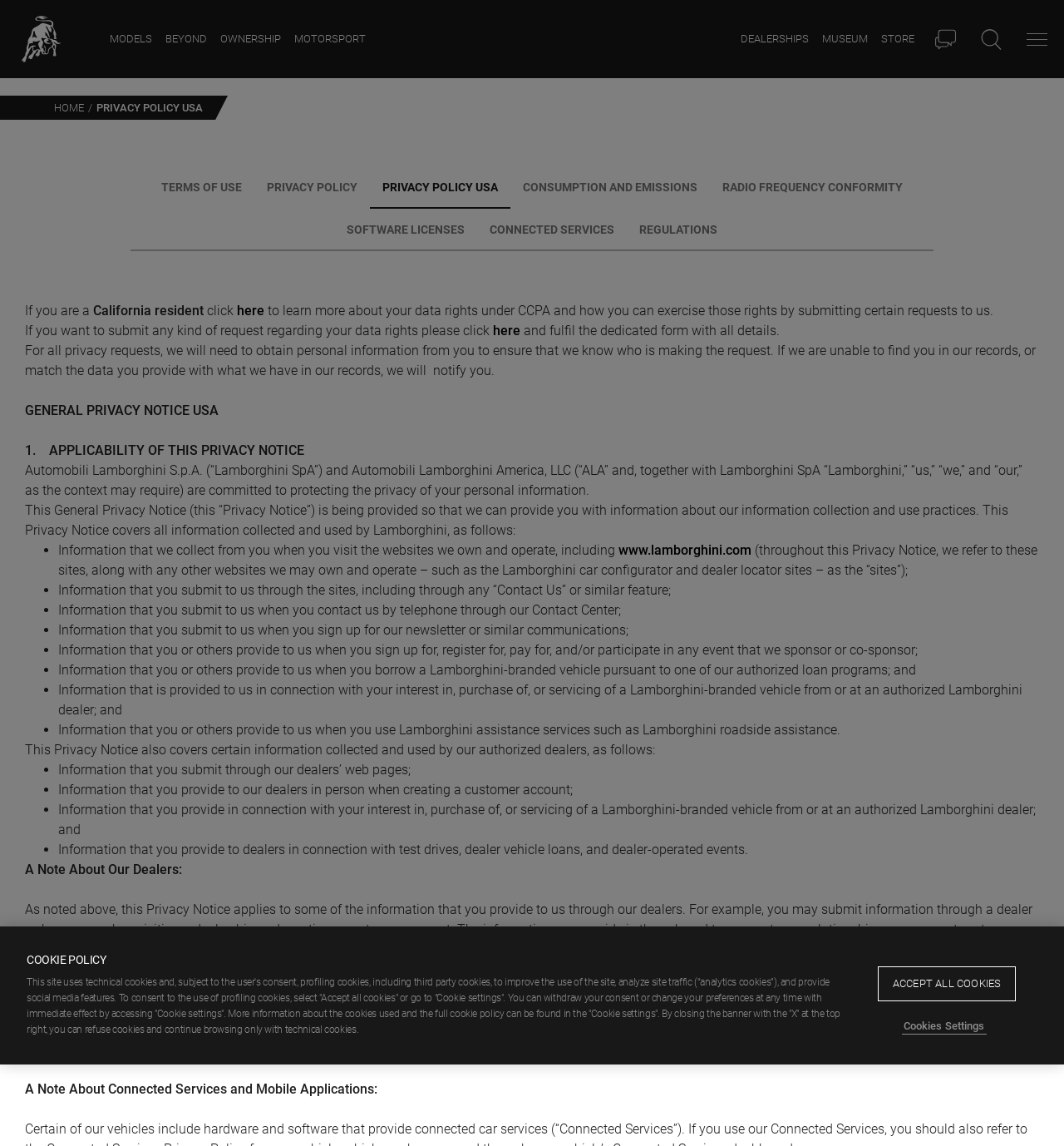Please specify the coordinates of the bounding box for the element that should be clicked to carry out this instruction: "Read about why LiDAR becomes an celebrated technology". The coordinates must be four float numbers between 0 and 1, formatted as [left, top, right, bottom].

None